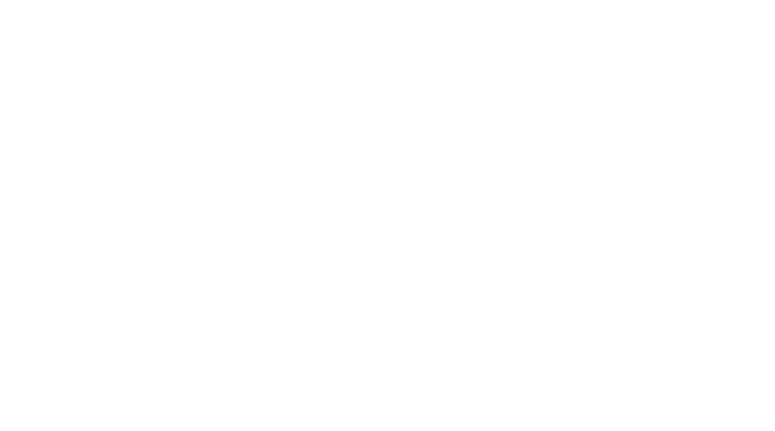Give a detailed account of the elements present in the image.

The image features a graphic that appears to be a symbolic representation, possibly indicating a search function or a photos section within a travel itinerary or blog post. The design is suggestive of an interactive element often used in digital platforms to guide users towards visual content, such as galleries or travel pictures. This visual may serve as a navigational link for users interested in exploring photographs related to the trip or specific events, enhancing their engagement with the content. The representation implies a focus on exploration, travel experiences, and the anticipation of viewing memorable moments captured in image form.